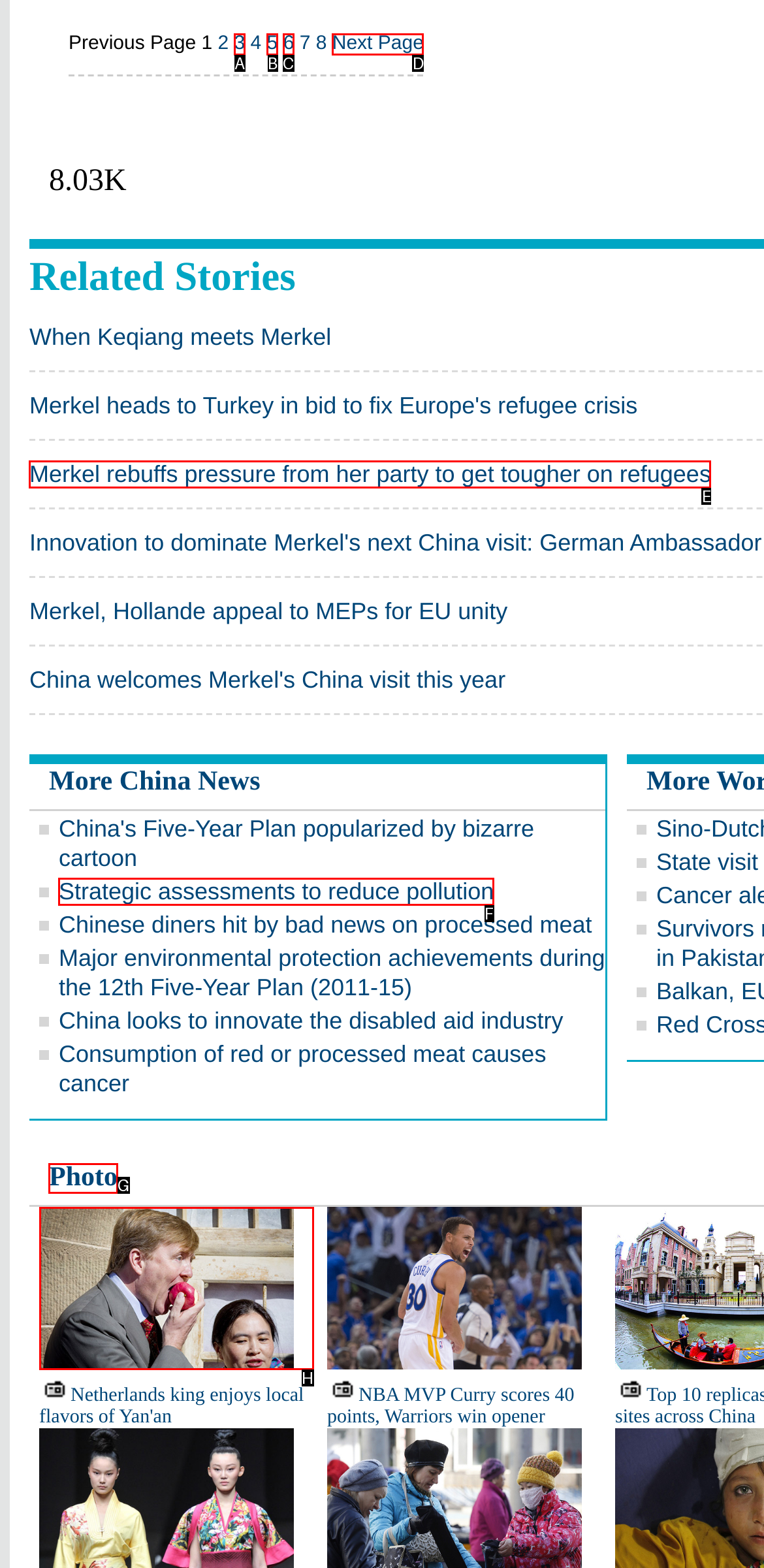Identify the correct choice to execute this task: Check photo
Respond with the letter corresponding to the right option from the available choices.

G